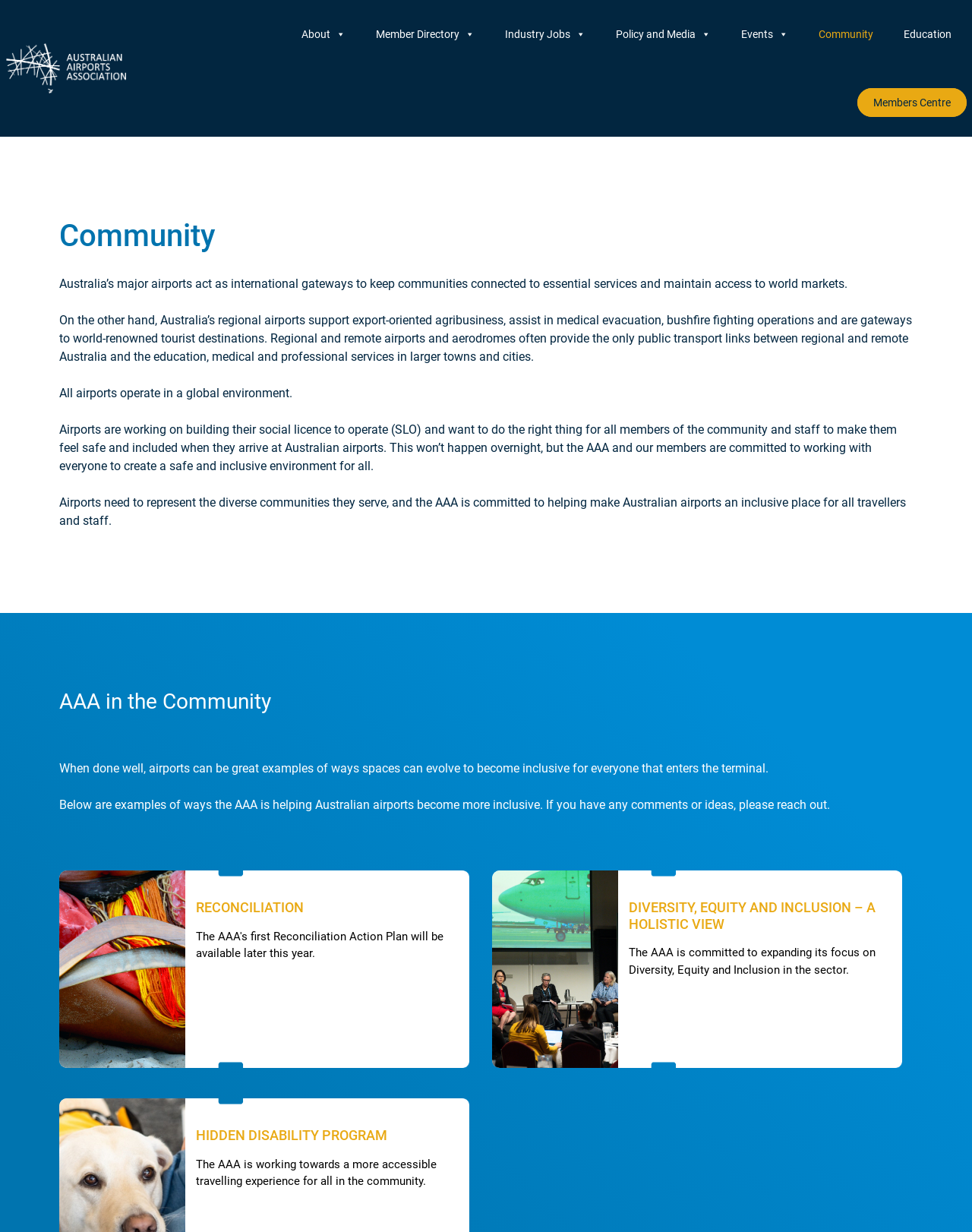What is the focus of the AAA's Reconciliation Action Plan?
Please ensure your answer is as detailed and informative as possible.

The AAA's first Reconciliation Action Plan will be available later this year, which indicates that the focus is on reconciliation, likely in the context of Indigenous Australian communities.